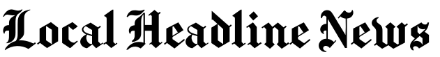What is the purpose of the title?
Provide an in-depth and detailed explanation in response to the question.

The design of the title implies a commitment to delivering timely and relevant updates, making it an important source for residents seeking information about their community.